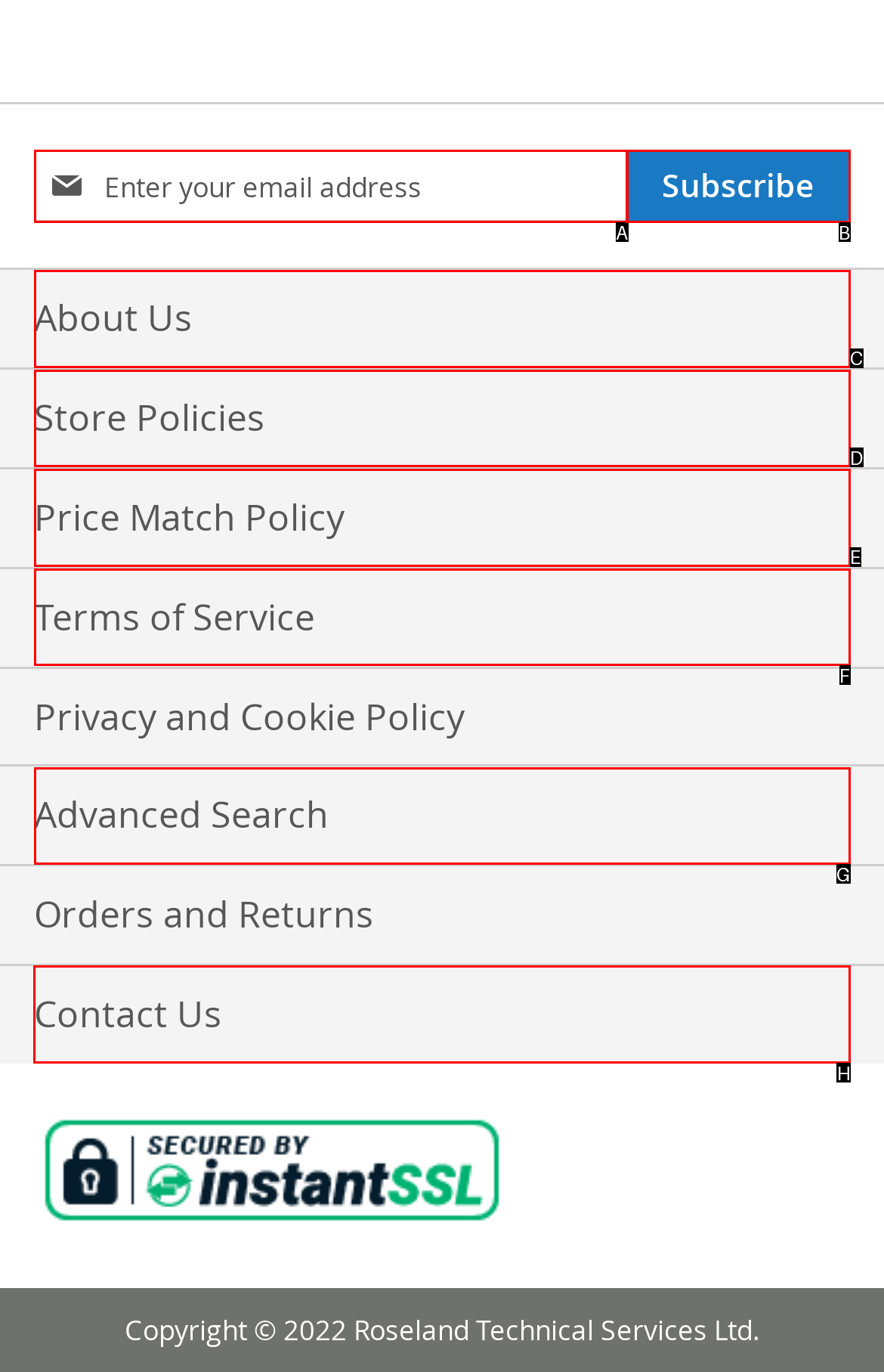Tell me which option I should click to complete the following task: Contact us Answer with the option's letter from the given choices directly.

H